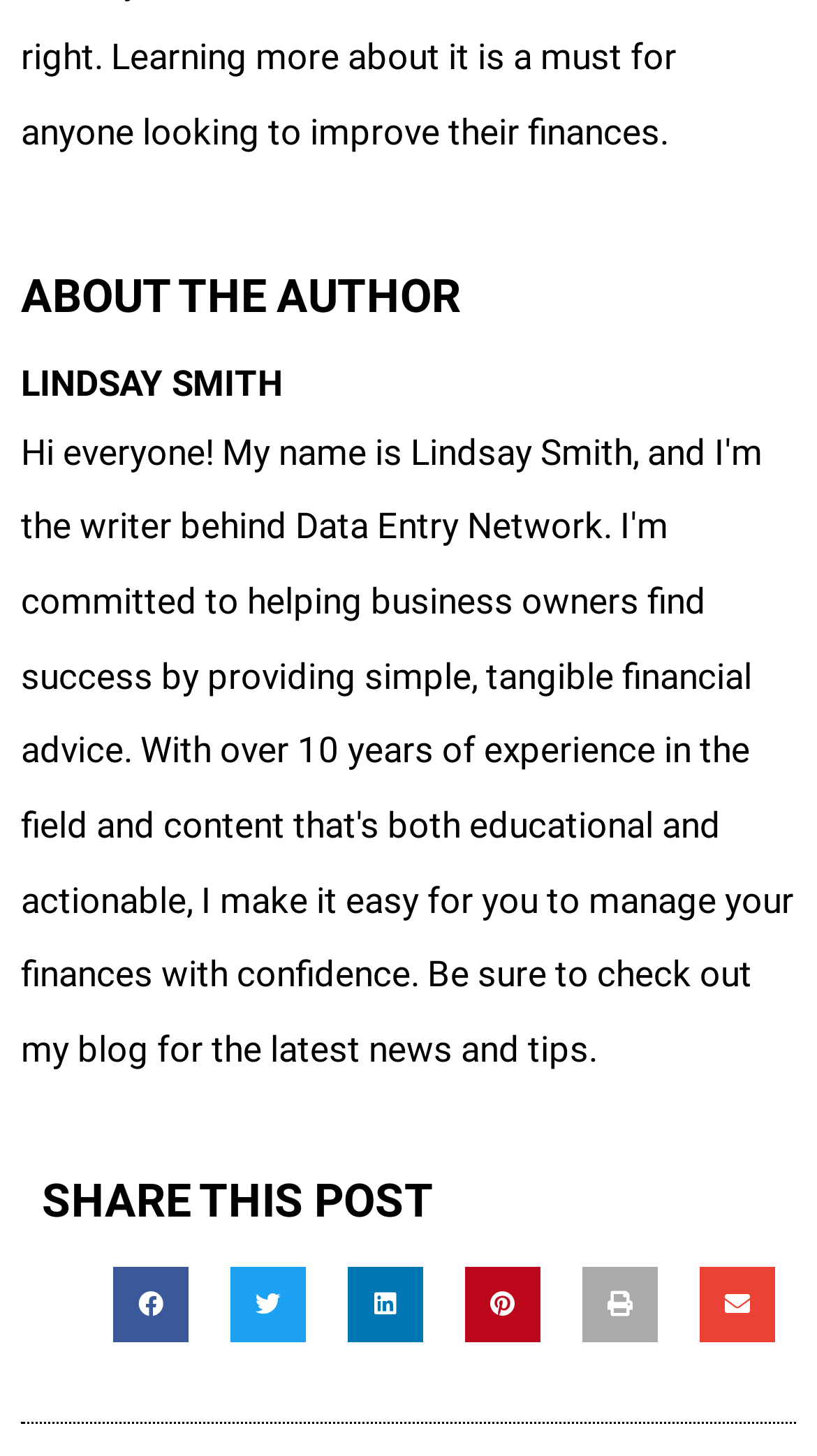Answer succinctly with a single word or phrase:
What is the position of the 'Share on twitter' button?

Middle left